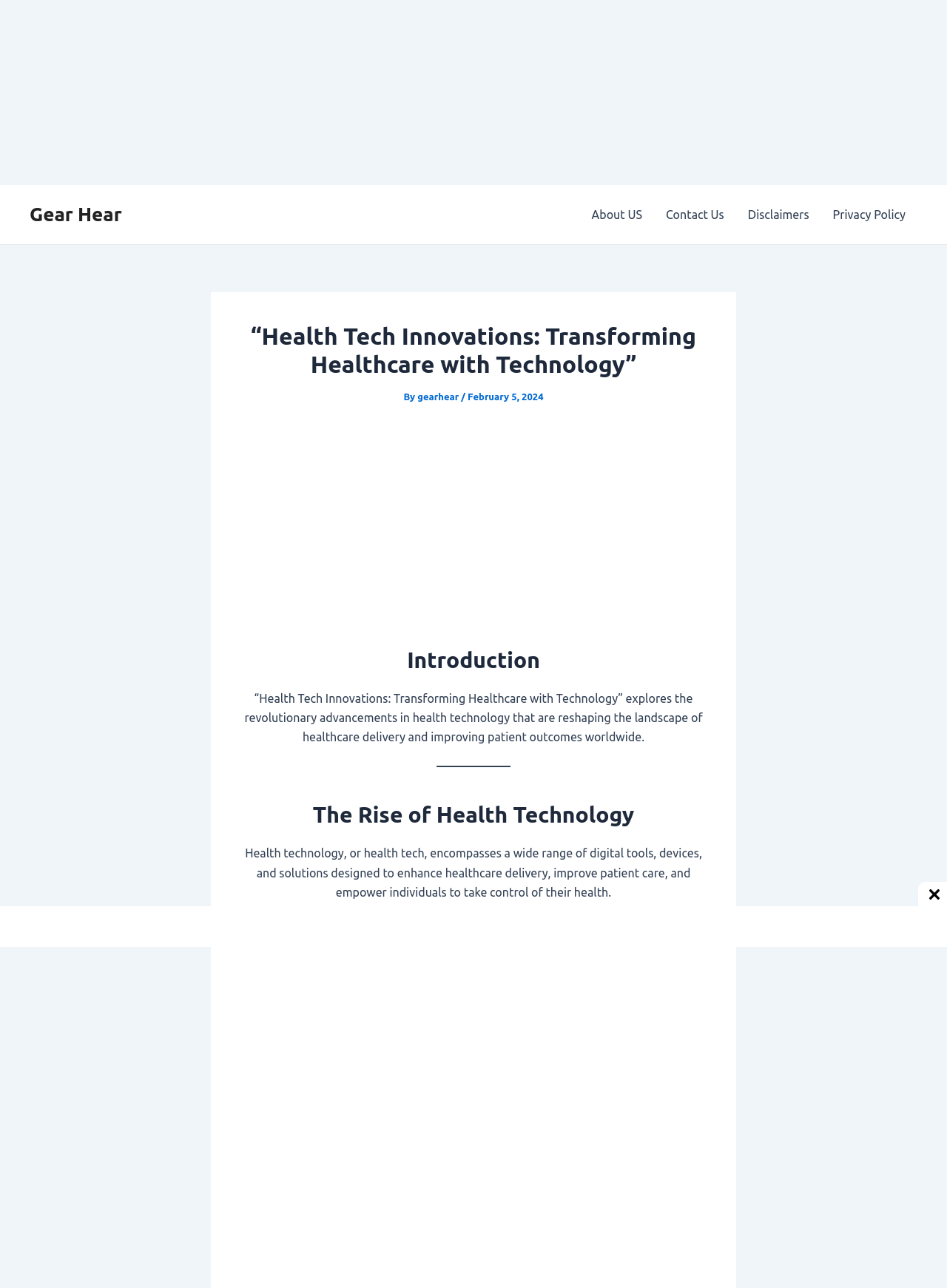What is the theme of the image on the webpage?
Identify the answer in the screenshot and reply with a single word or phrase.

Healthcare